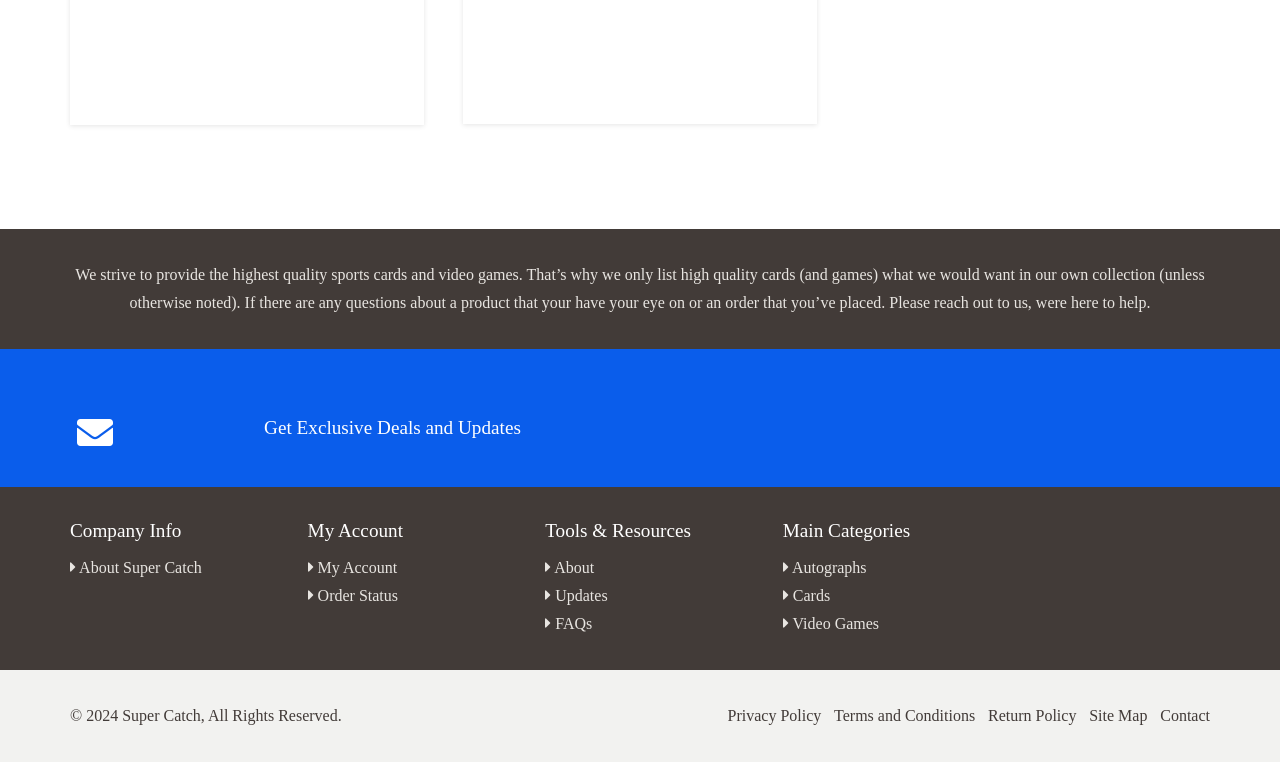Predict the bounding box coordinates of the area that should be clicked to accomplish the following instruction: "Contact 'admin'". The bounding box coordinates should consist of four float numbers between 0 and 1, i.e., [left, top, right, bottom].

None